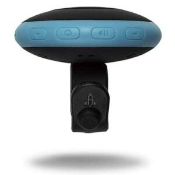Utilize the details in the image to give a detailed response to the question: What is the primary function of the control buttons?

The control buttons located at the top of the Aqua Pods allow users to manage playback effortlessly, suggesting that their primary function is to control the audio playback.